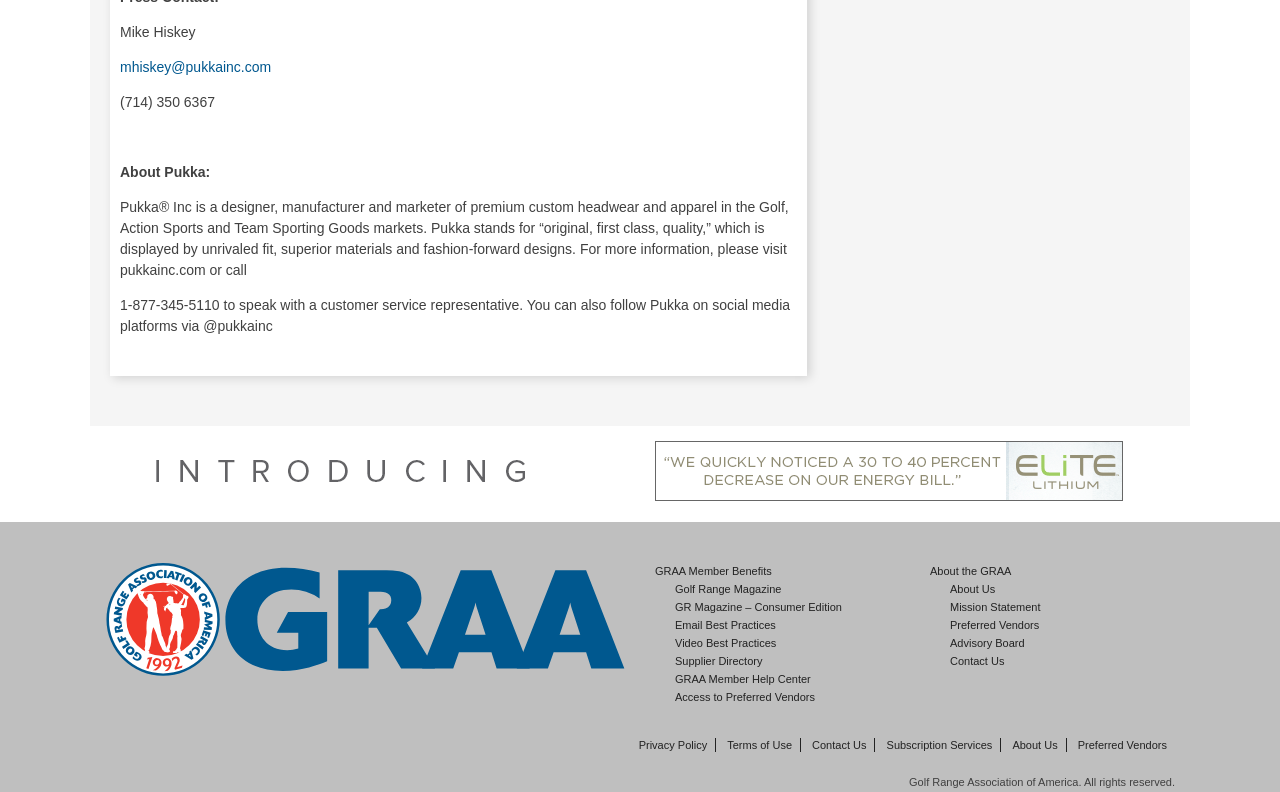What is the name of the person?
Based on the screenshot, provide your answer in one word or phrase.

Mike Hiskey